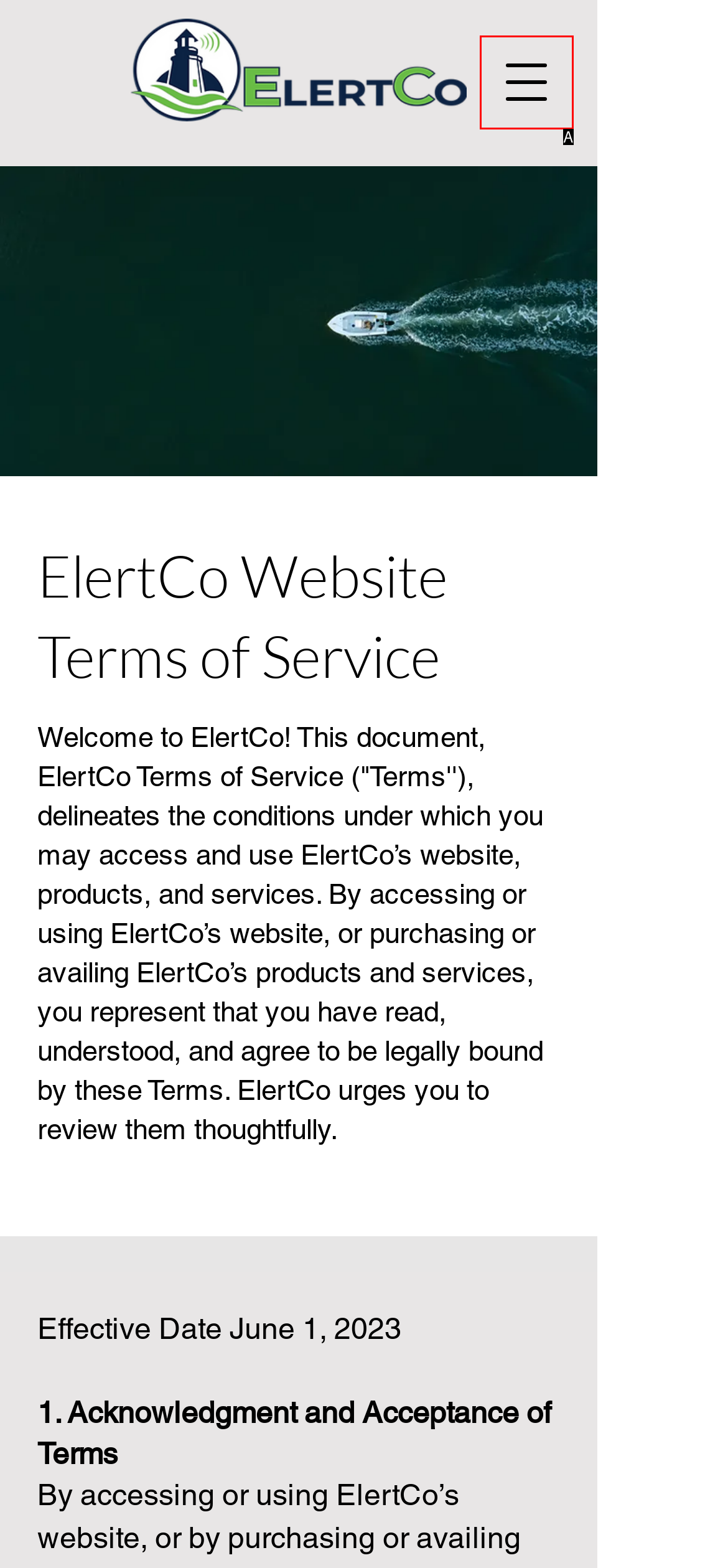Determine the option that aligns with this description: aria-label="Open navigation menu"
Reply with the option's letter directly.

A